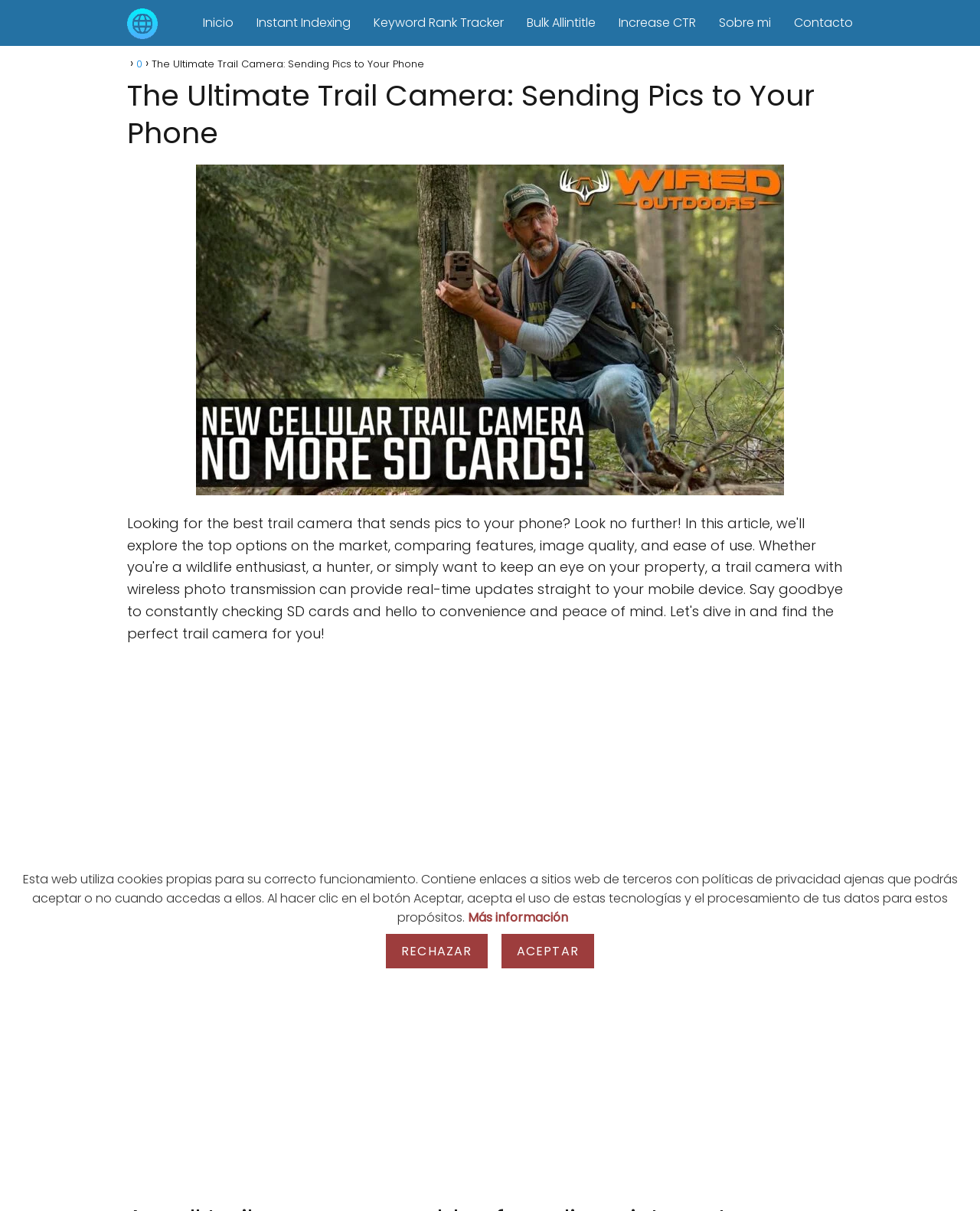Identify and provide the bounding box for the element described by: "Aceptar".

[0.511, 0.771, 0.607, 0.8]